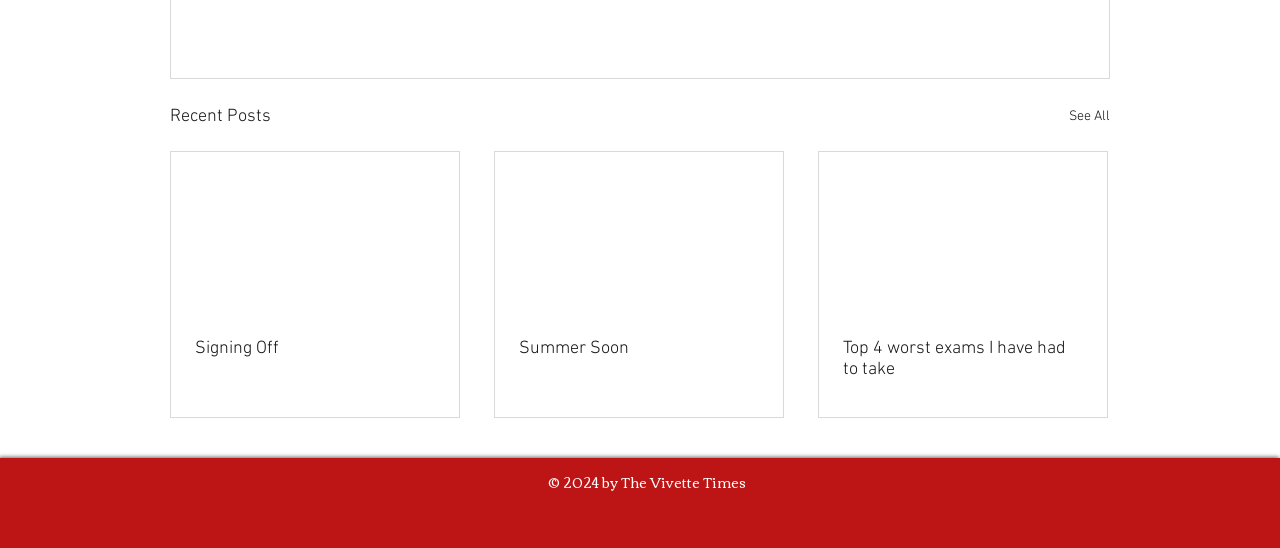Please identify the bounding box coordinates of the element's region that needs to be clicked to fulfill the following instruction: "view recent posts". The bounding box coordinates should consist of four float numbers between 0 and 1, i.e., [left, top, right, bottom].

[0.133, 0.187, 0.212, 0.239]